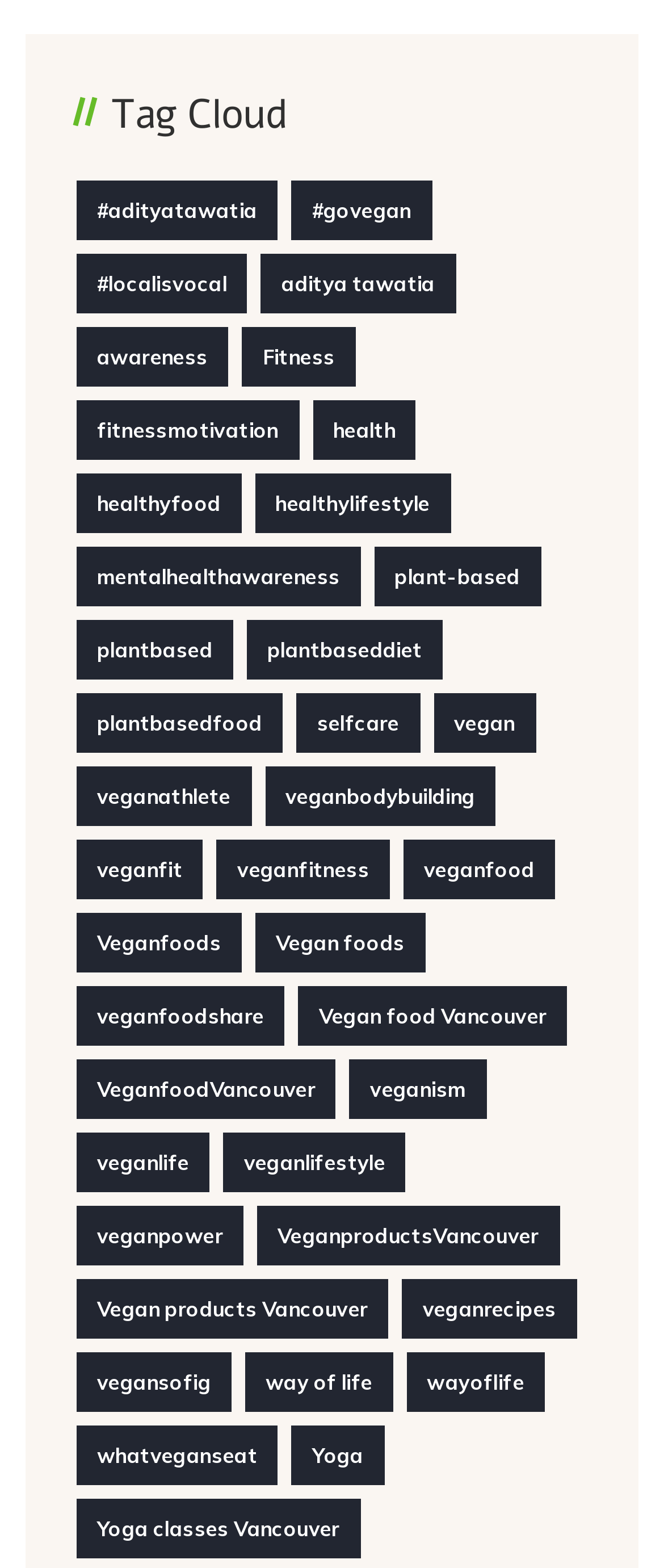Using the provided element description, identify the bounding box coordinates as (top-left x, top-left y, bottom-right x, bottom-right y). Ensure all values are between 0 and 1. Description: Vegan foods

[0.385, 0.582, 0.641, 0.62]